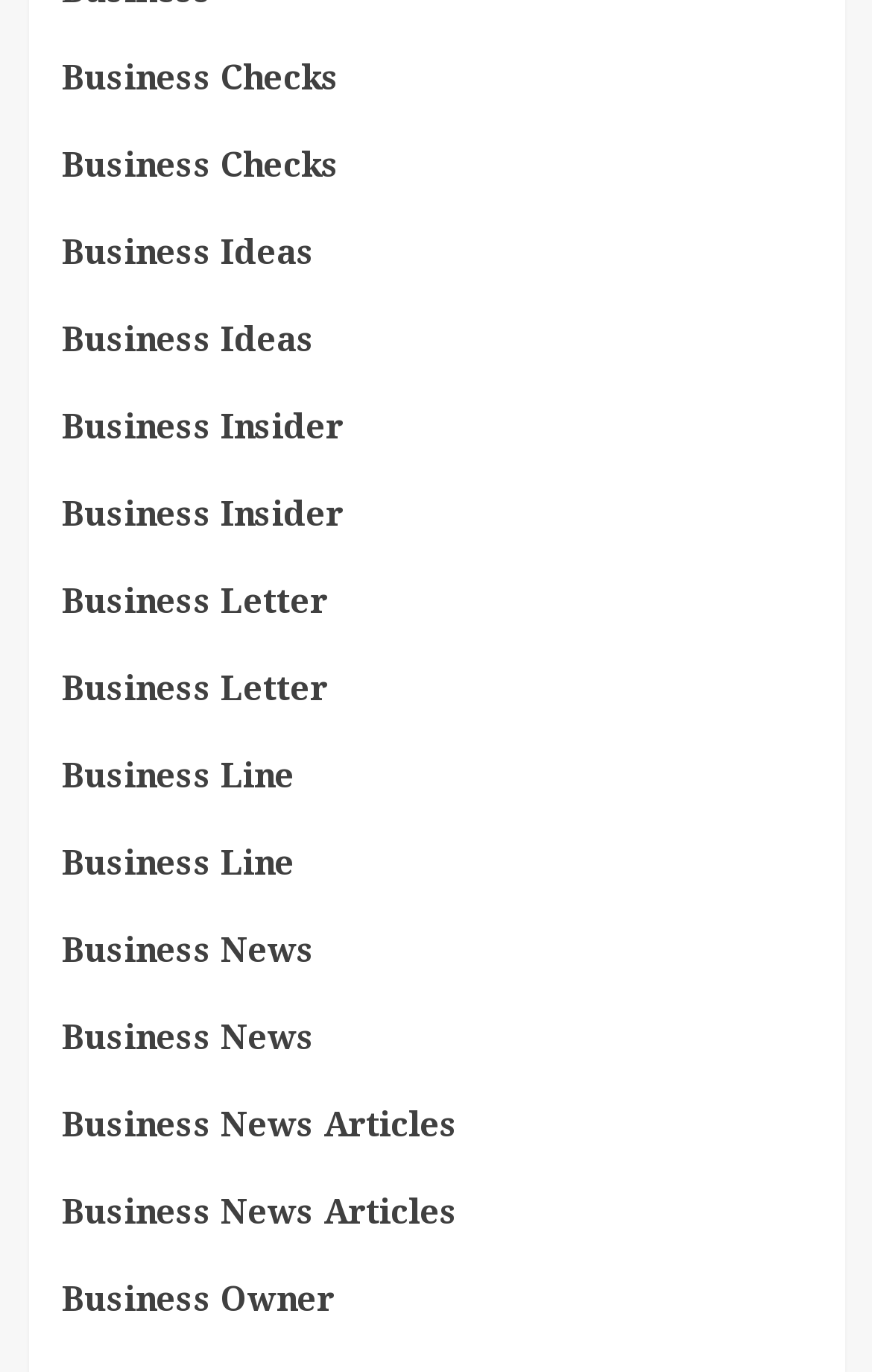Find the bounding box coordinates of the element I should click to carry out the following instruction: "Read business news".

[0.071, 0.671, 0.36, 0.735]